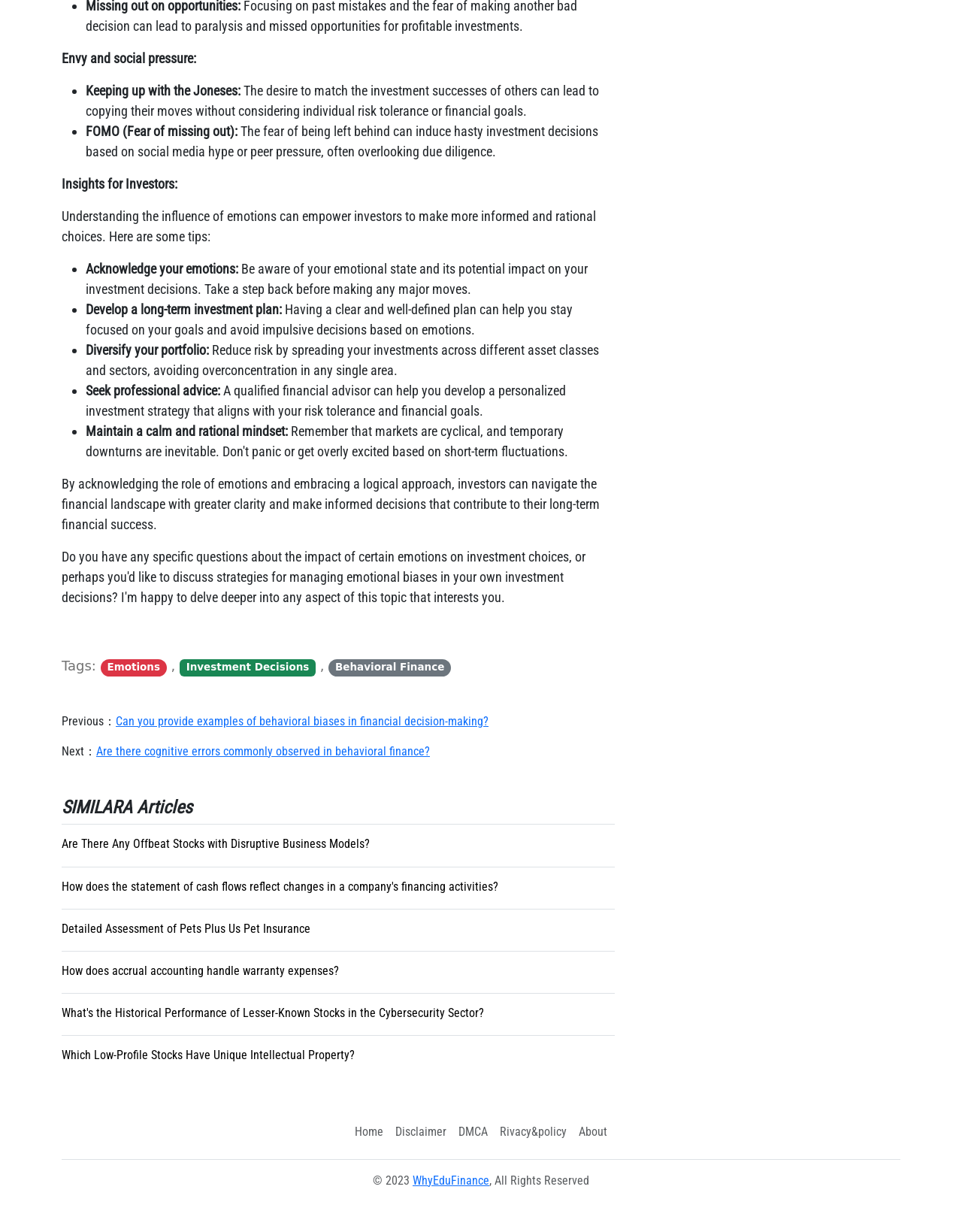Indicate the bounding box coordinates of the element that must be clicked to execute the instruction: "Click on the 'Emotions' tag". The coordinates should be given as four float numbers between 0 and 1, i.e., [left, top, right, bottom].

[0.104, 0.535, 0.173, 0.549]